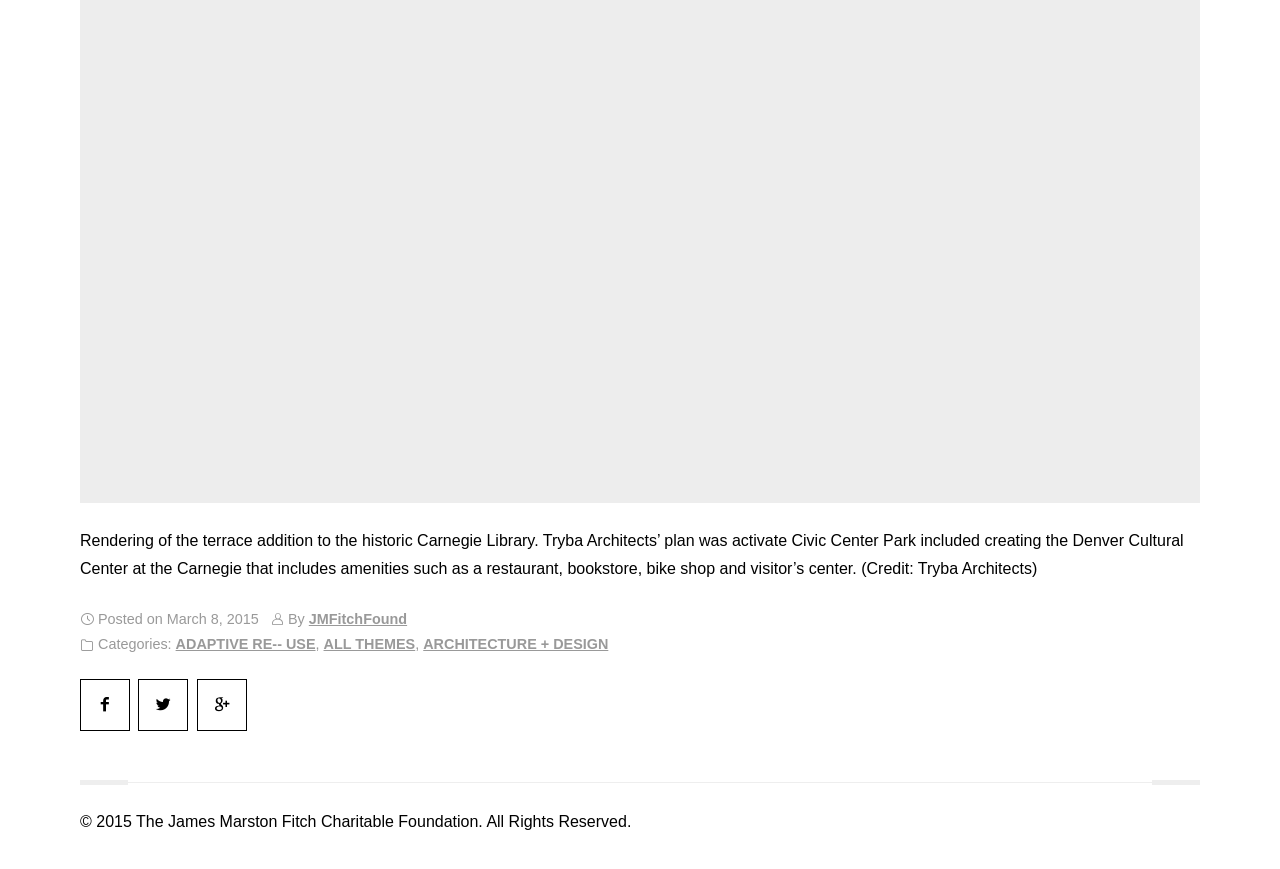Respond with a single word or short phrase to the following question: 
What is the name of the architects mentioned?

Tryba Architects